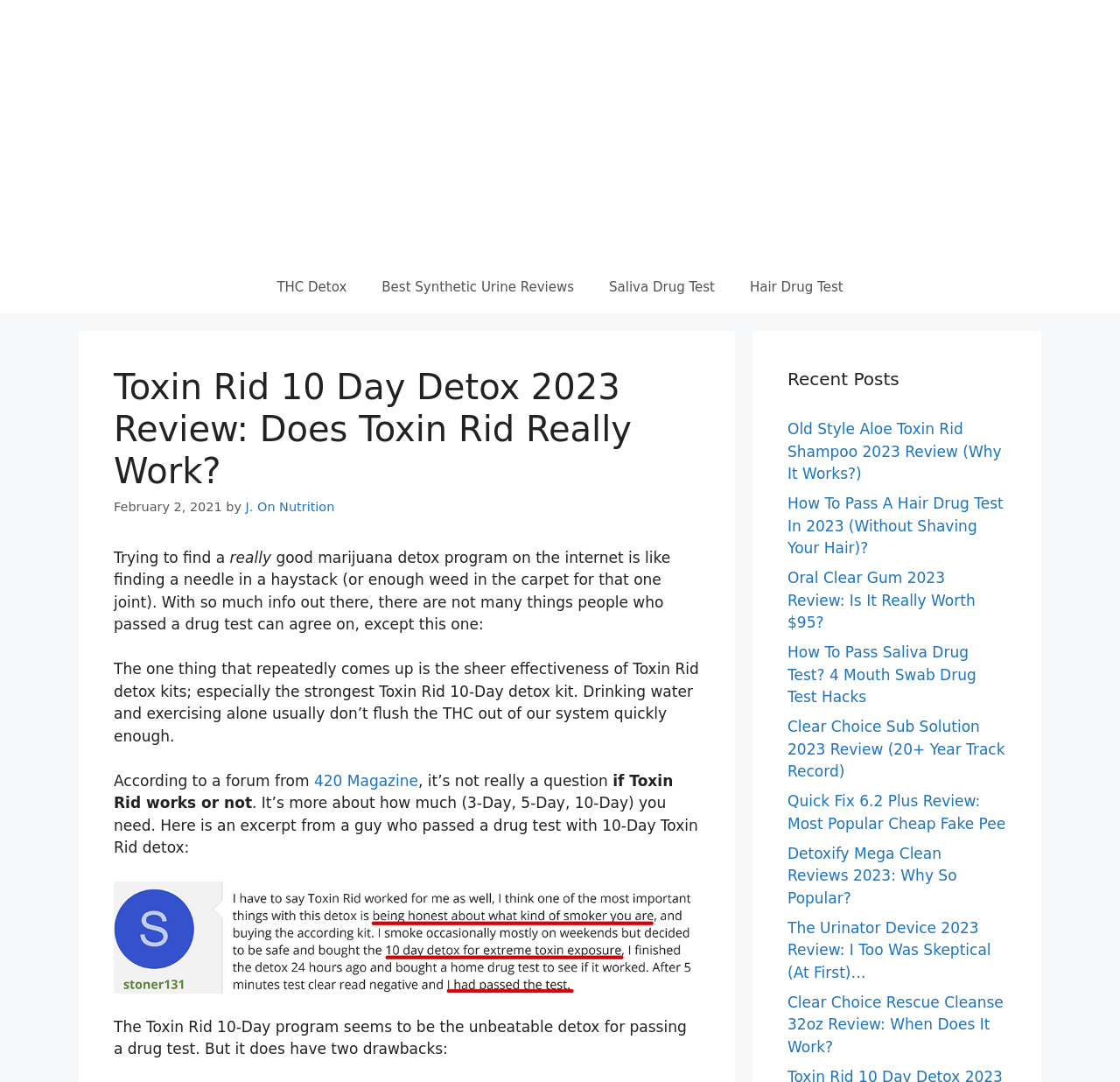Identify the bounding box of the UI element that matches this description: "Best Synthetic Urine Reviews".

[0.325, 0.241, 0.528, 0.29]